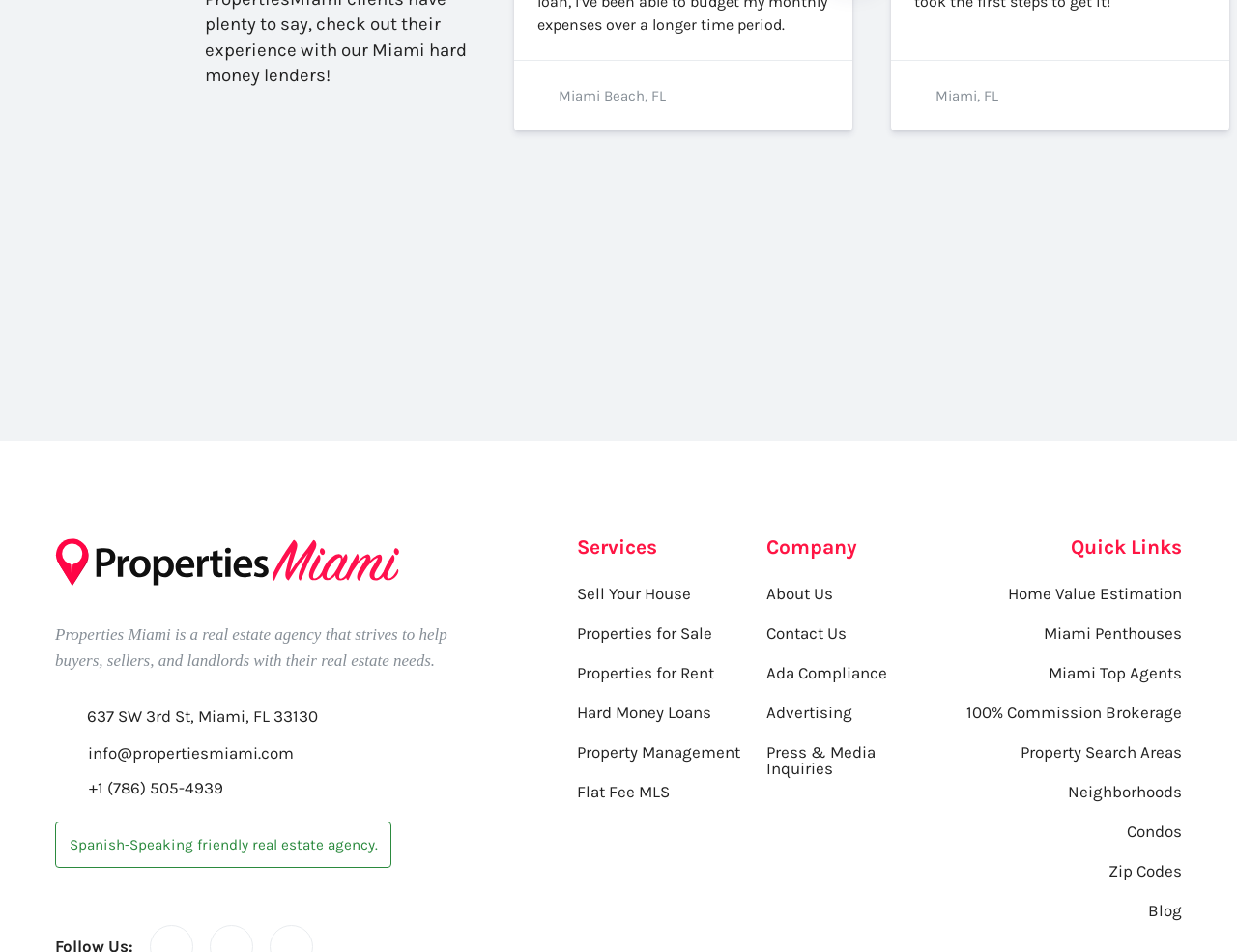Using the description "Condos", predict the bounding box of the relevant HTML element.

[0.911, 0.853, 0.955, 0.894]